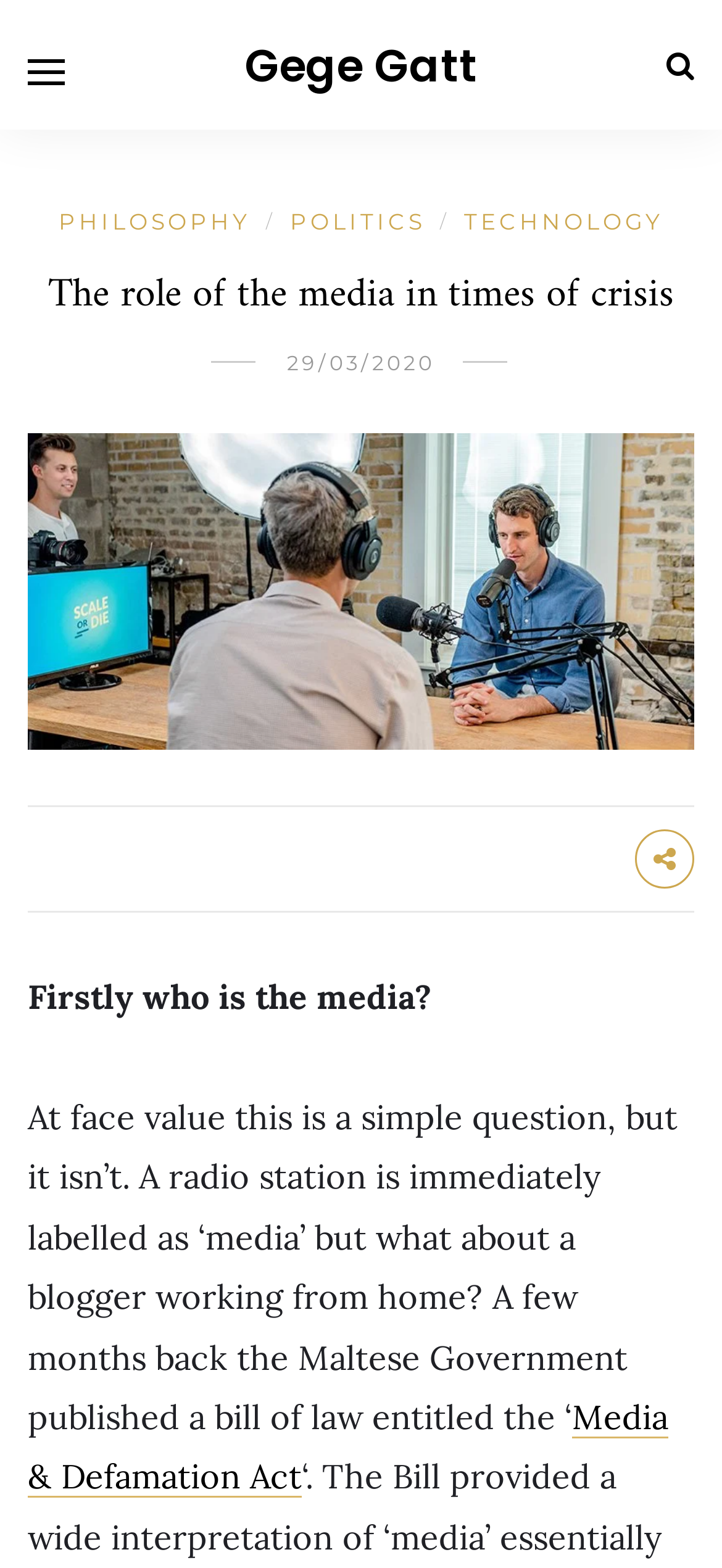Please find the bounding box for the UI element described by: "Gege Gatt".

[0.338, 0.021, 0.662, 0.062]